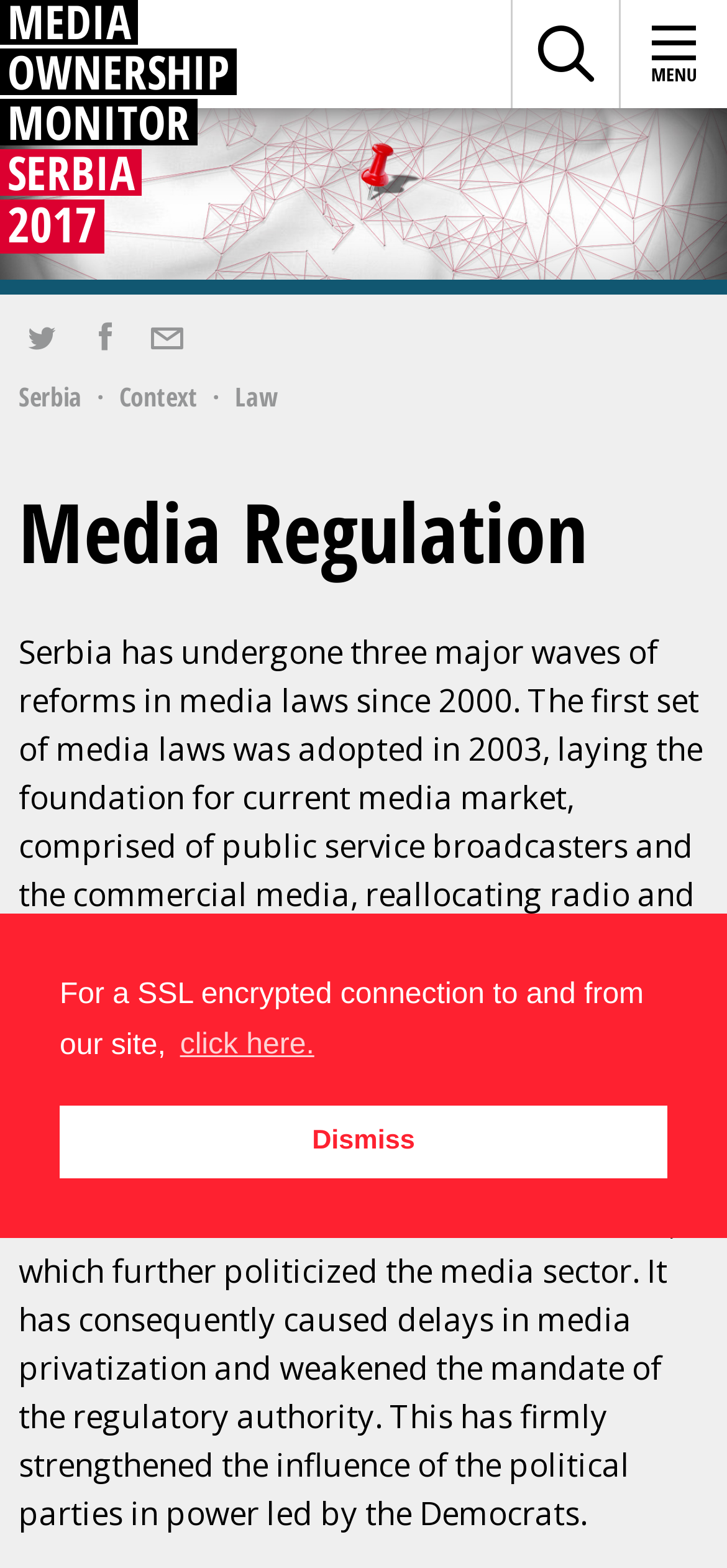Answer the question below with a single word or a brief phrase: 
What is the purpose of the button with the '' icon?

Search